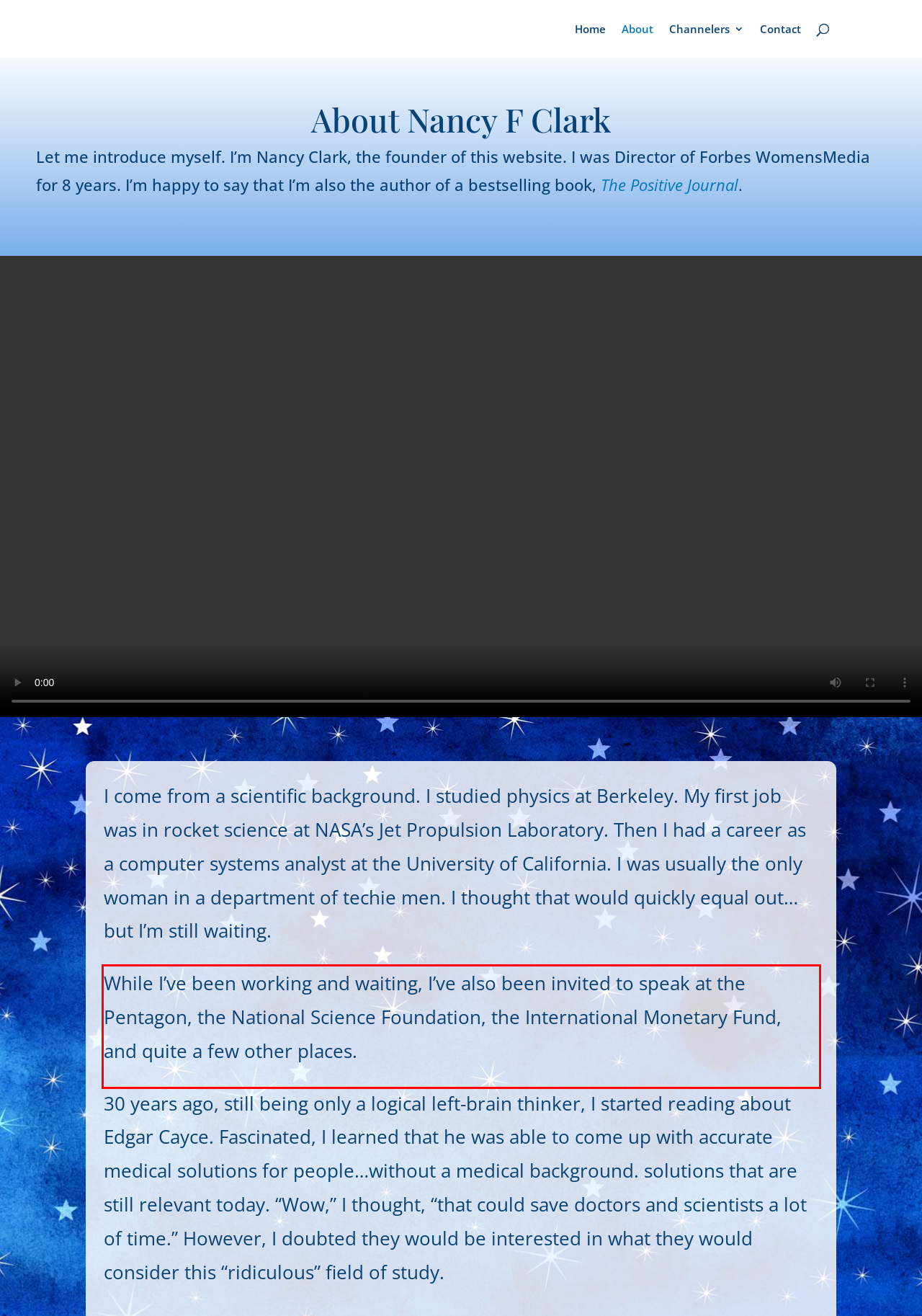The screenshot you have been given contains a UI element surrounded by a red rectangle. Use OCR to read and extract the text inside this red rectangle.

While I’ve been working and waiting, I’ve also been invited to speak at the Pentagon, the National Science Foundation, the International Monetary Fund, and quite a few other places.